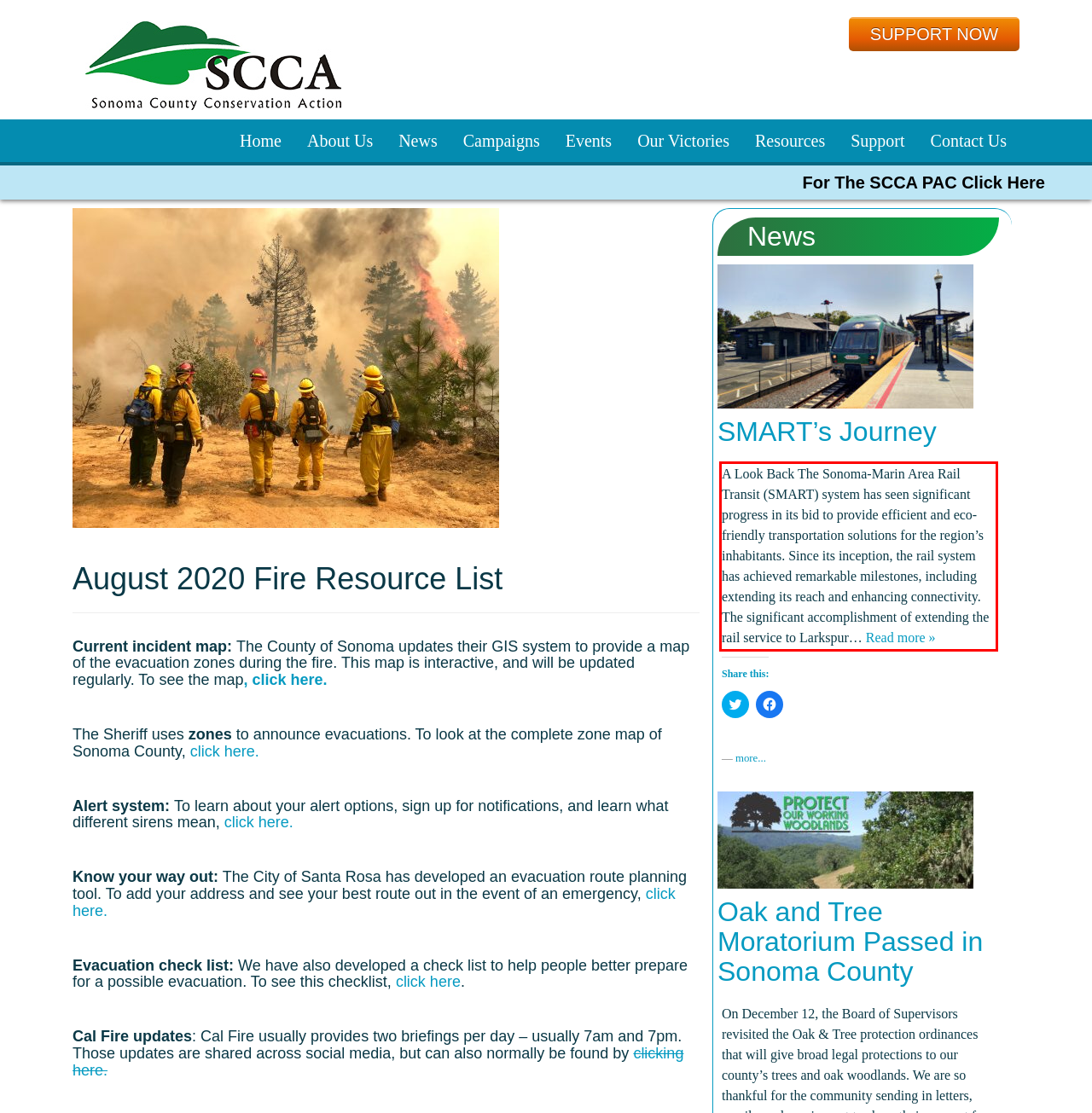Please identify and extract the text from the UI element that is surrounded by a red bounding box in the provided webpage screenshot.

A Look Back The Sonoma-Marin Area Rail Transit (SMART) system has seen significant progress in its bid to provide efficient and eco-friendly transportation solutions for the region’s inhabitants. Since its inception, the rail system has achieved remarkable milestones, including extending its reach and enhancing connectivity. The significant accomplishment of extending the rail service to Larkspur… Read more »